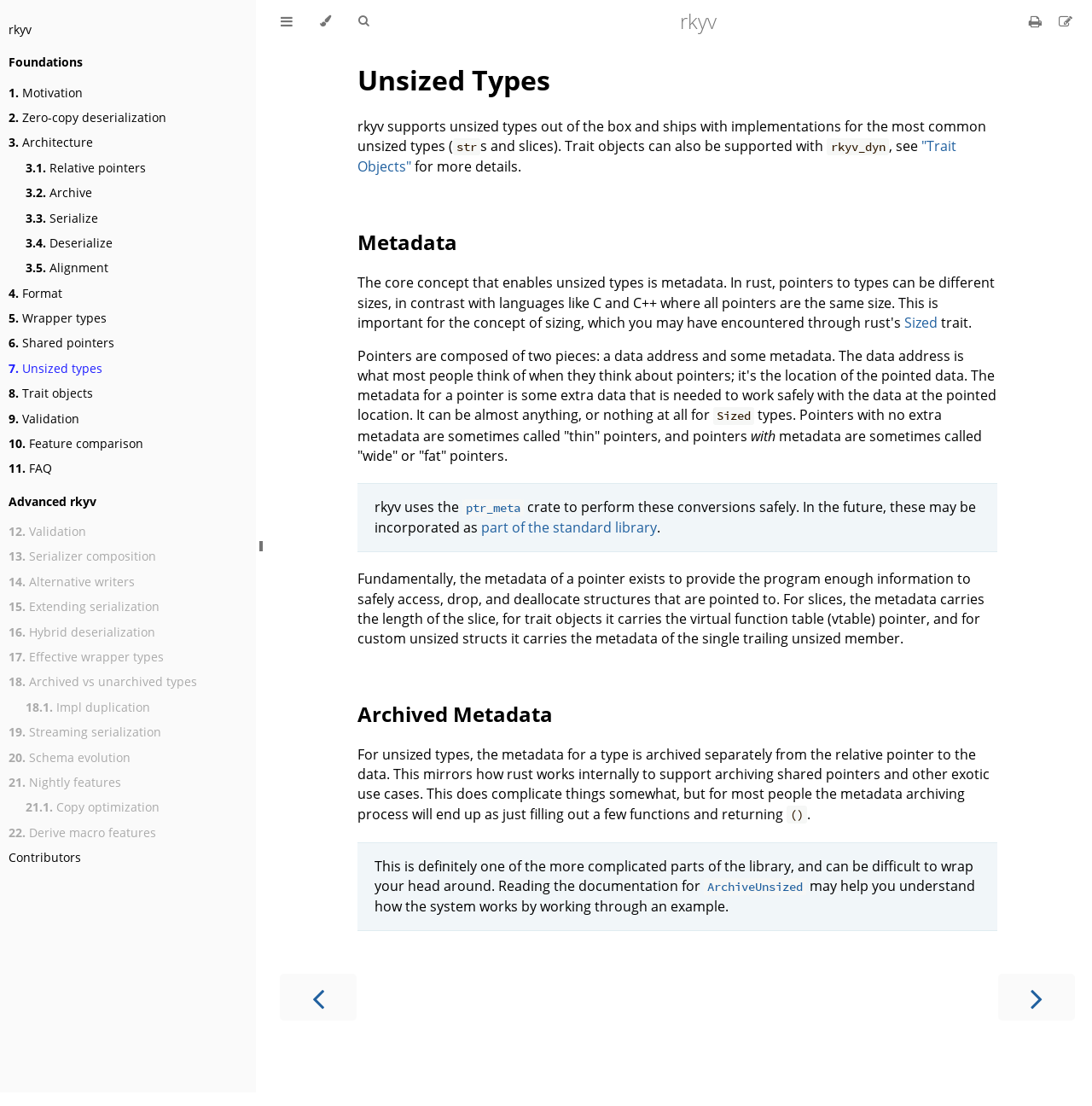Describe all the significant parts and information present on the webpage.

The webpage is about "Unsized types" in the context of "rkyv", a serialization library. At the top, there is a navigation menu with a "Table of contents" link, followed by a list of links to various topics, including "Foundations", "Motivation", "Zero-copy deserialization", and others.

Below the navigation menu, there is a heading "rkyv" and a button to toggle the table of contents. On the right side, there are three buttons: "Change theme", "Toggle Searchbar", and "Print this book".

The main content of the page is divided into sections, each with a heading. The first section is "Unsized Types", which explains that rkyv supports unsized types out of the box and provides implementations for common unsized types. There is a link to "Trait Objects" for more details.

The next section is "Metadata", which discusses the concept of metadata in the context of pointers and trait objects. There is a blockquote that mentions the `ptr_meta` crate, which is used to perform conversions safely.

The following sections are "Archived Metadata" and another blockquote that provides additional information about archiving metadata for unsized types.

At the bottom of the page, there is a navigation menu with links to the previous and next chapters, as well as a "Contributors" link.